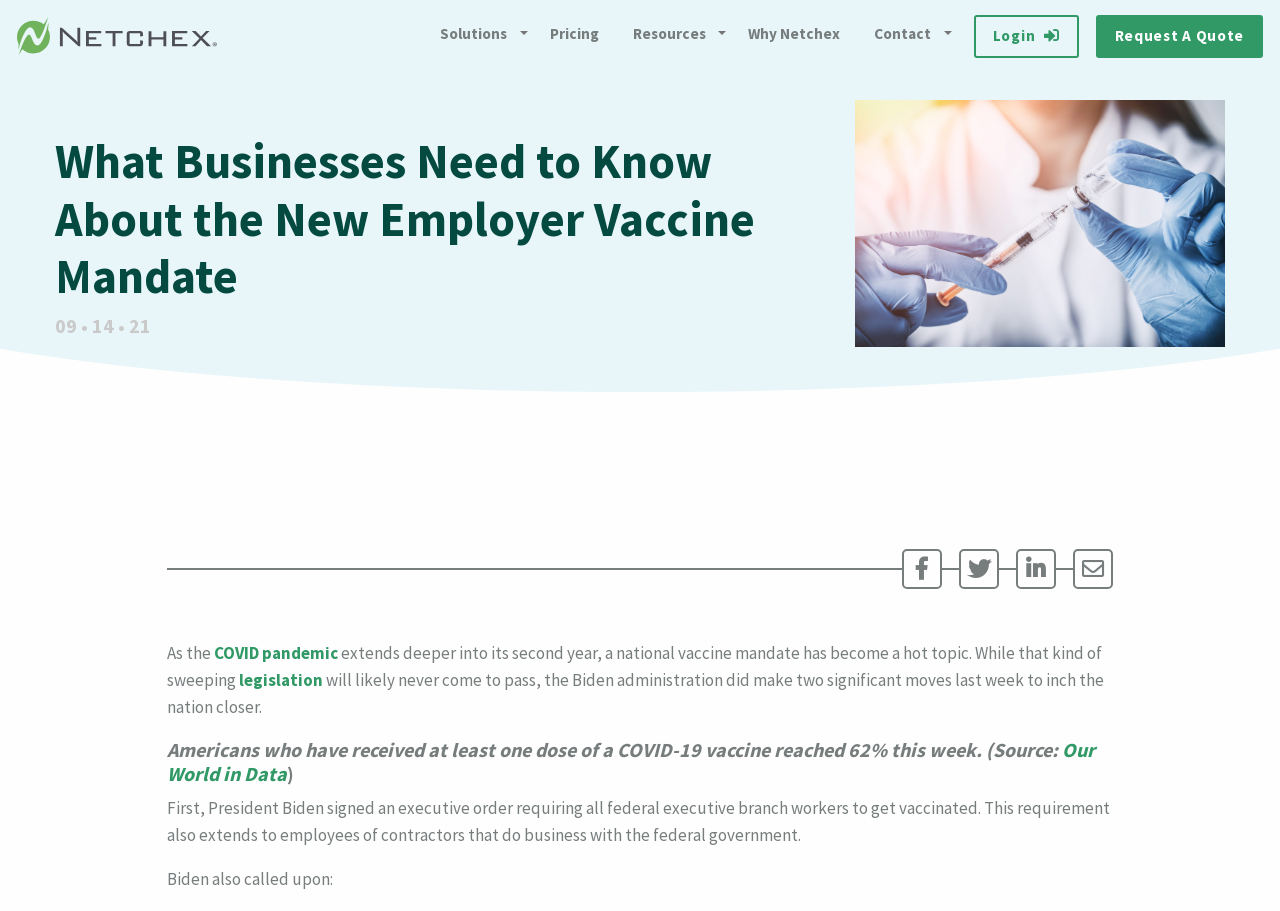Identify the bounding box coordinates of the element to click to follow this instruction: 'Highlight the typo and report it'. Ensure the coordinates are four float values between 0 and 1, provided as [left, top, right, bottom].

None